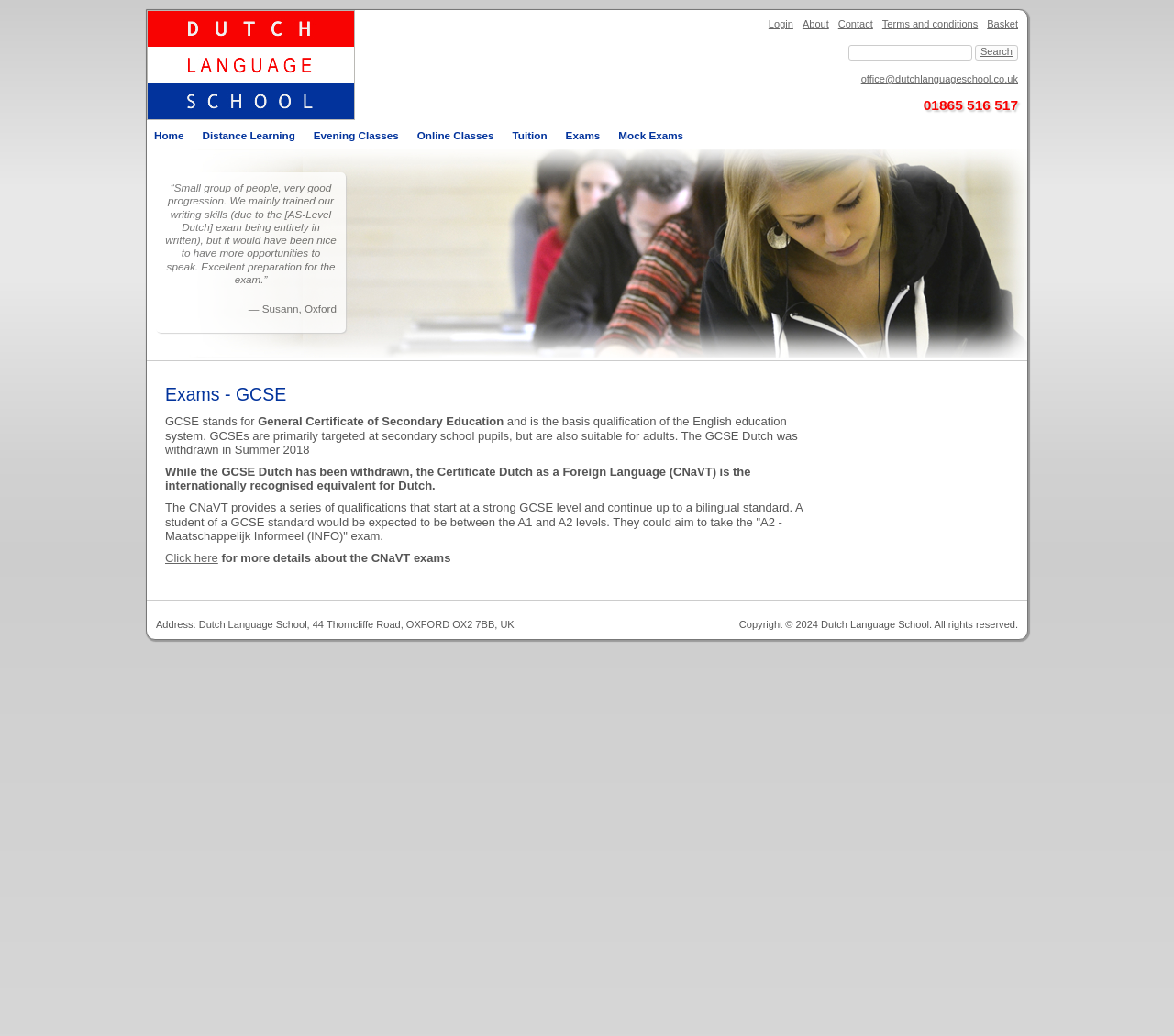Find the bounding box coordinates of the clickable element required to execute the following instruction: "Search for a course". Provide the coordinates as four float numbers between 0 and 1, i.e., [left, top, right, bottom].

[0.723, 0.043, 0.828, 0.058]